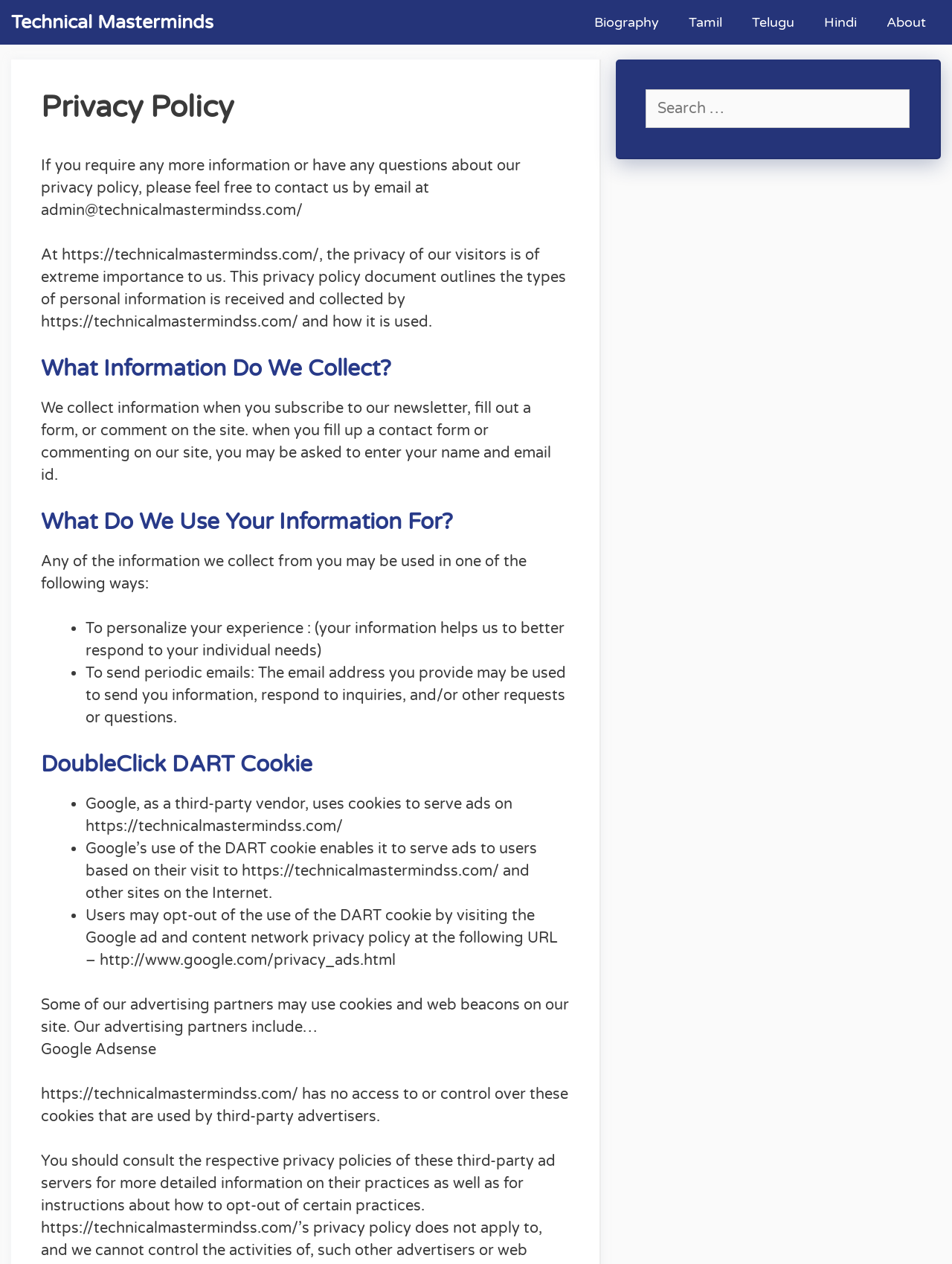Pinpoint the bounding box coordinates for the area that should be clicked to perform the following instruction: "Contact admin via email".

[0.043, 0.124, 0.547, 0.174]